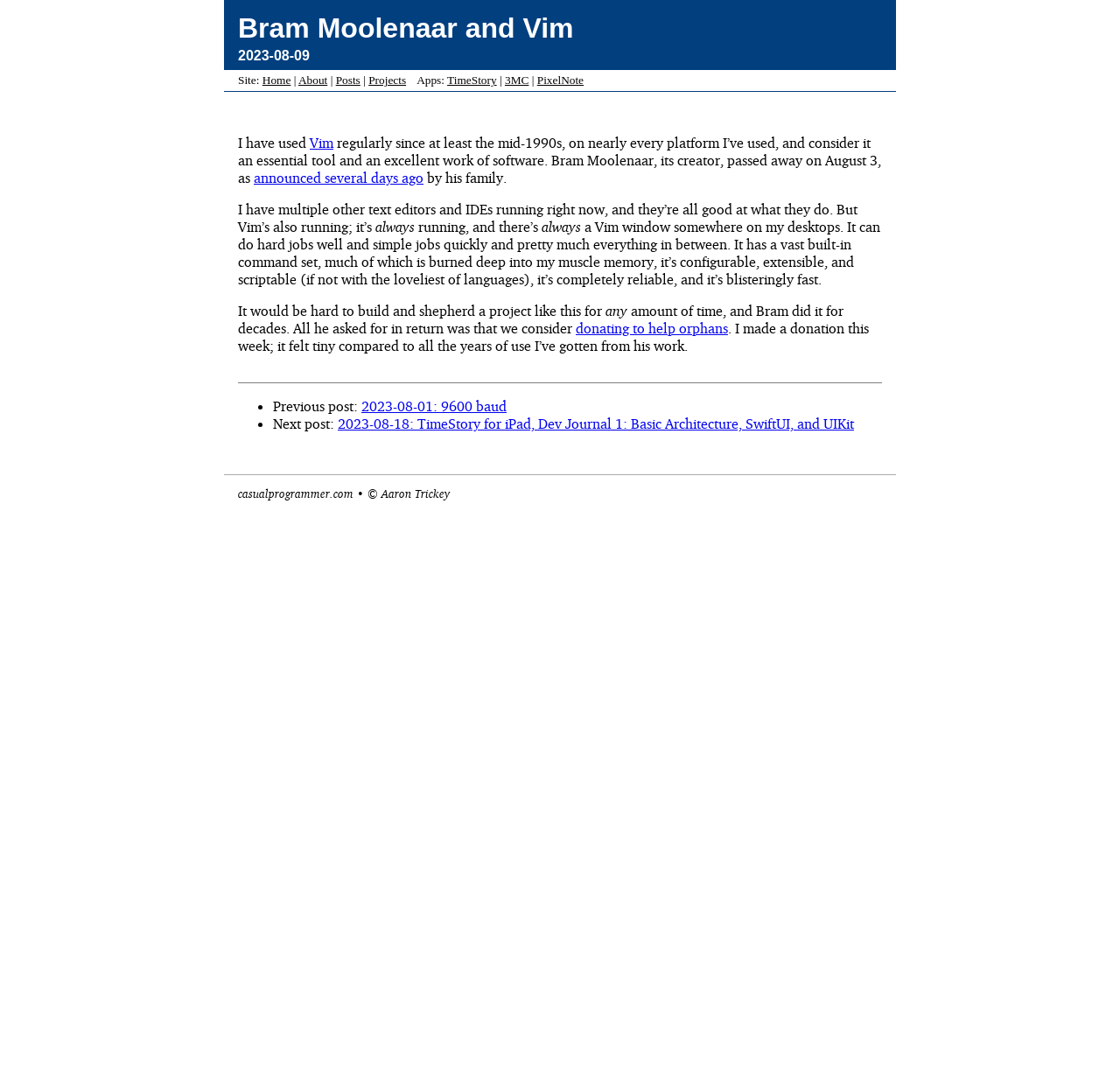Using the details from the image, please elaborate on the following question: What is the date of the current post?

I found the date of the current post by looking at the top of the webpage, where it says '2023-08-09' in a static text element.